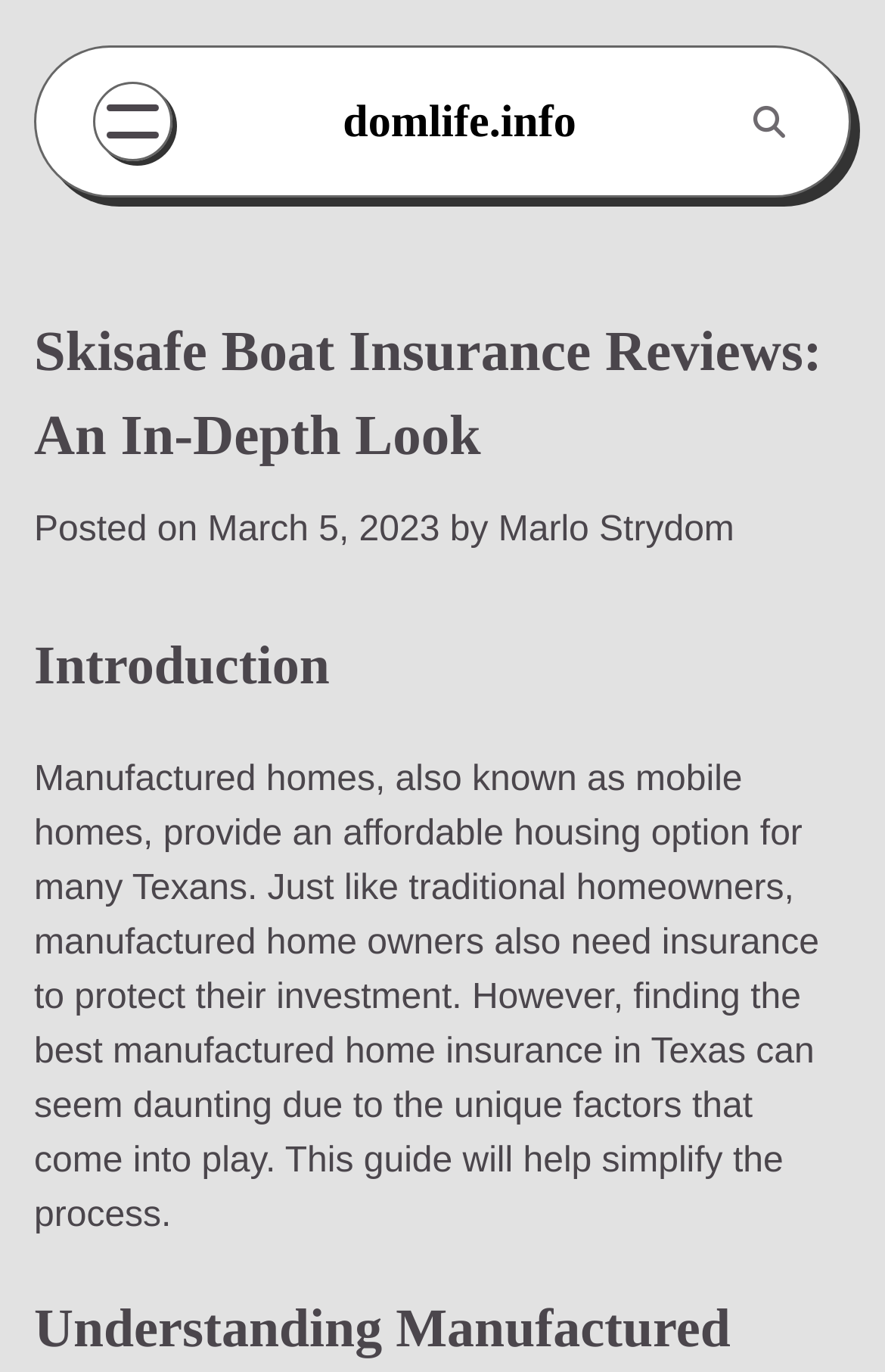When was this article posted?
Based on the screenshot, provide your answer in one word or phrase.

March 5, 2023